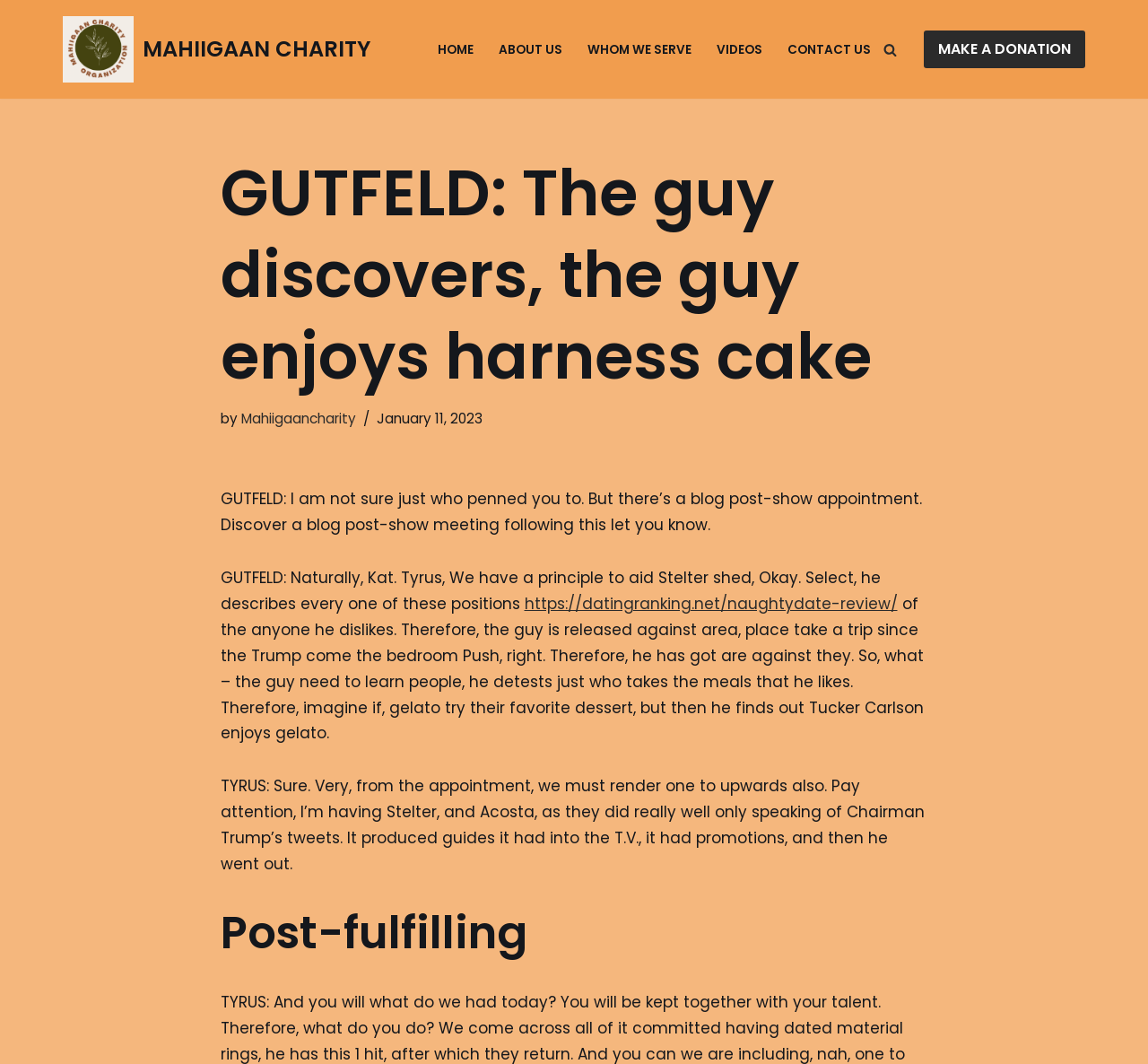Detail the features and information presented on the webpage.

The webpage appears to be a blog post or article page, with a focus on a charity event. At the top, there is a link to "Skip to content" and a link to "MAHIIGAAN CHARITY", which suggests that the charity is a main topic of the page. 

Below these links, there is a primary navigation menu with five links: "HOME", "ABOUT US", "WHOM WE SERVE", "VIDEOS", and "CONTACT US". These links are aligned horizontally and take up a significant portion of the top section of the page.

To the right of the navigation menu, there is a search link and an image, which is likely a search icon. Below this, there is a prominent call-to-action link to "MAKE A DONATION", which suggests that the page is encouraging visitors to support the charity.

The main content of the page is a blog post or article, which appears to be a transcript or summary of a conversation or interview. The post is headed by a title "GUTFELD: The guy discovers, the guy enjoys harness cake" and is attributed to "Mahiigaancharity". The post is dated January 11, 2023.

The content of the post is divided into several paragraphs, with quotes and dialogue from individuals named GUTFELD and TYRUS. The conversation appears to be about a person named Stelter and their opinions on various topics, including food preferences. The tone of the conversation is informal and conversational.

At the bottom of the page, there is a heading "Post-fulfilling", which may indicate the end of the main content. Overall, the page appears to be a blog post or article page with a focus on a charity event and a conversational tone.